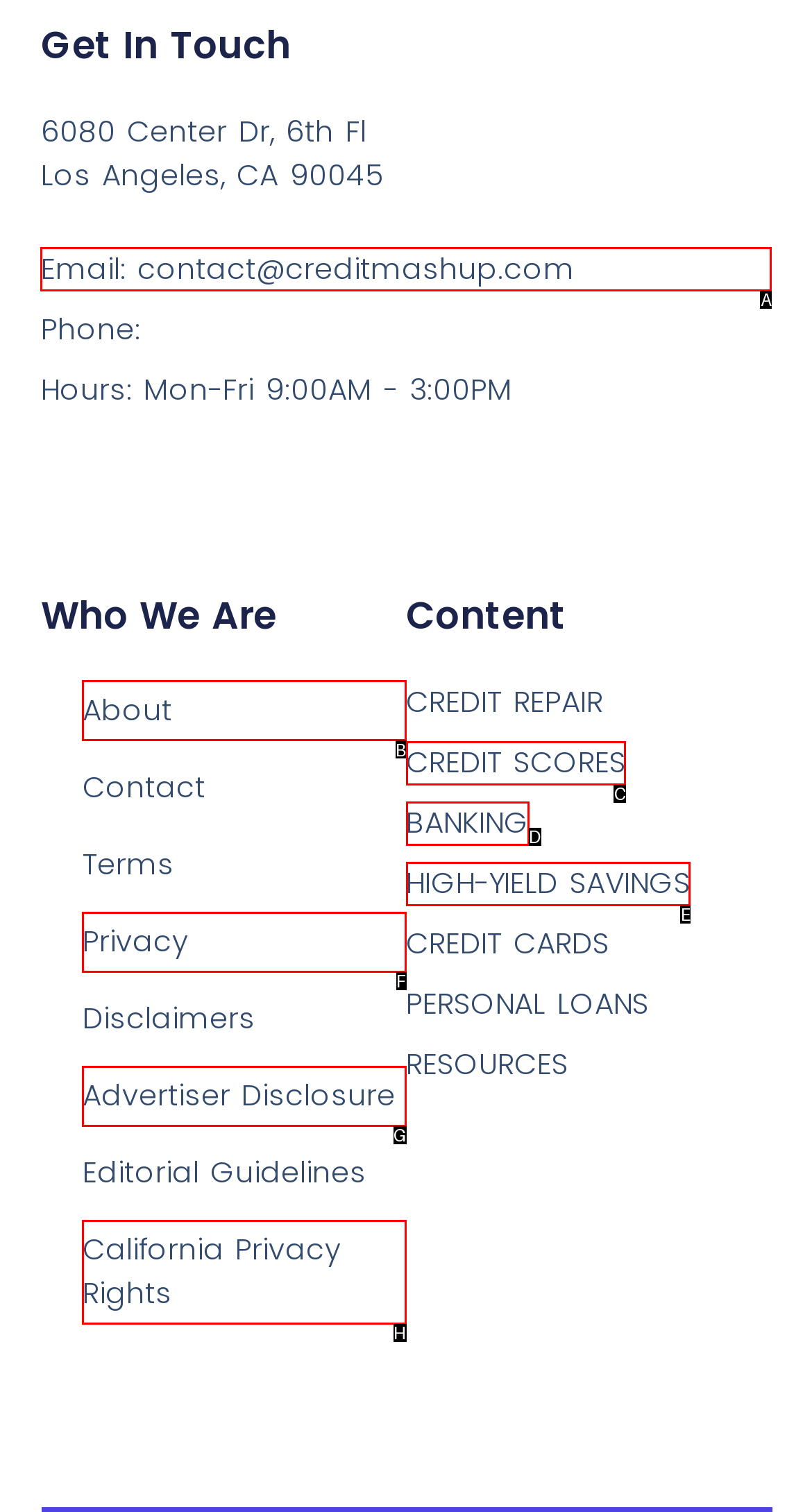Determine the letter of the element to click to accomplish this task: Visit the About page. Respond with the letter.

B